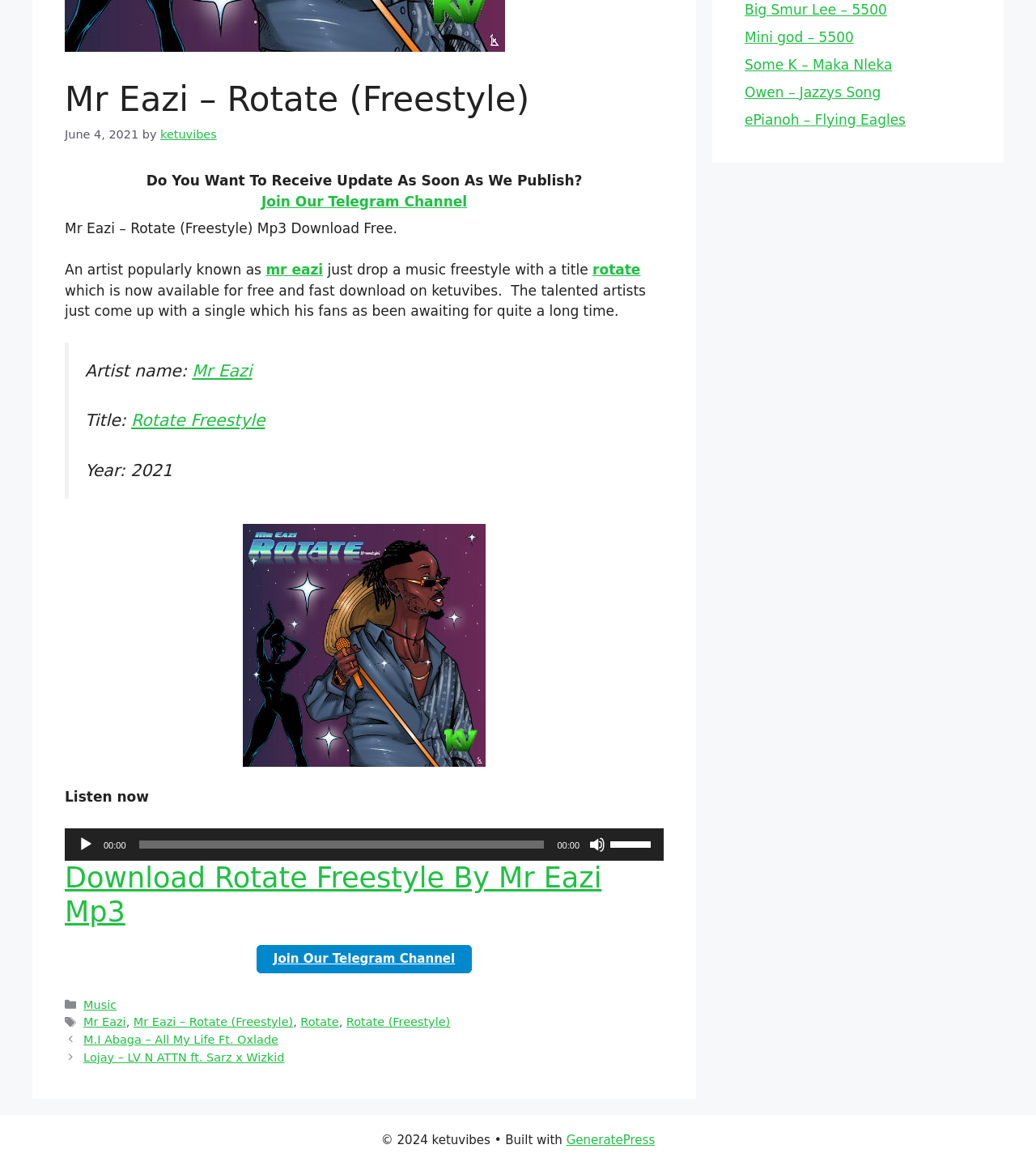Show the bounding box coordinates for the HTML element described as: "Some K – Maka Nleka".

[0.719, 0.048, 0.861, 0.062]